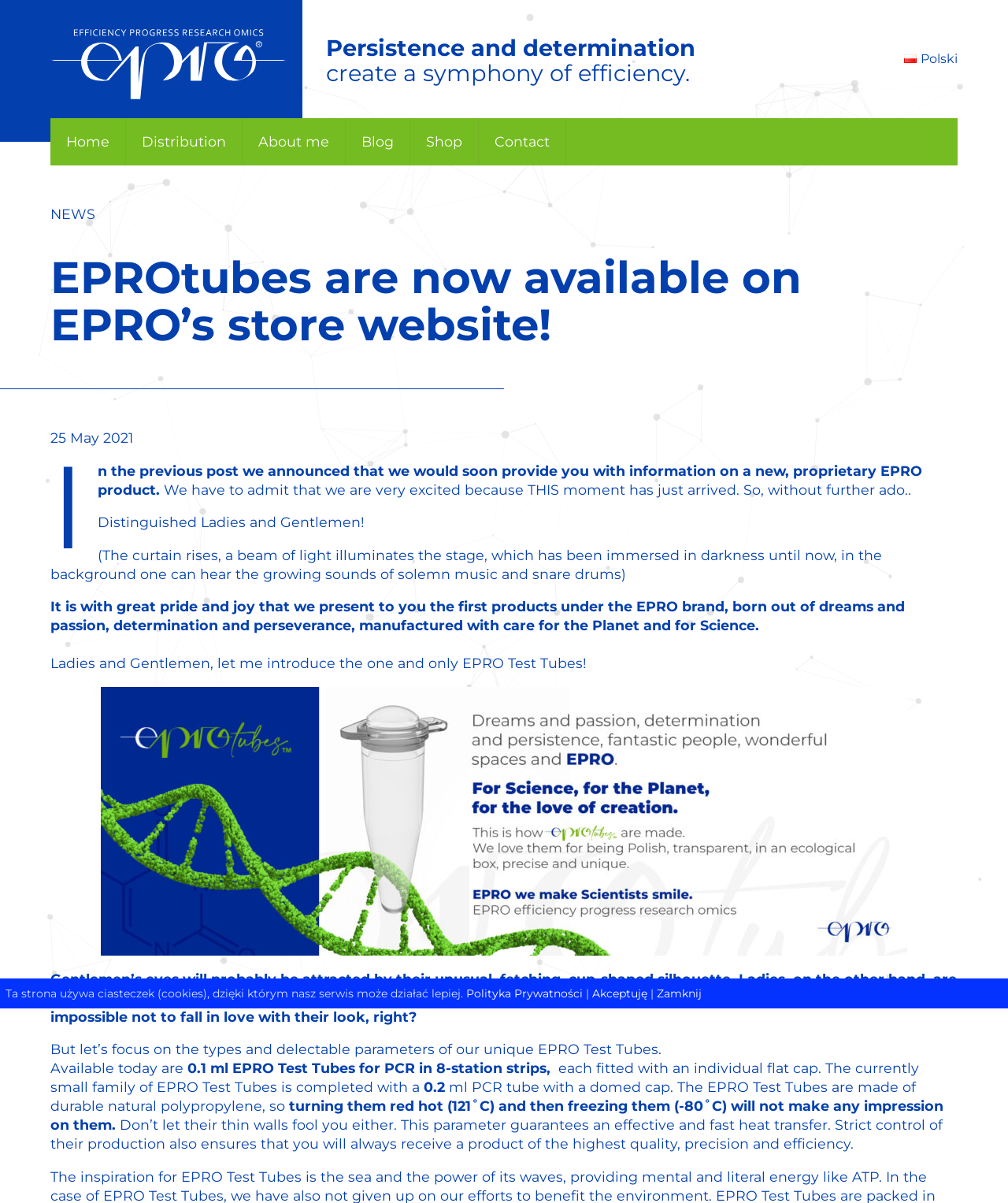Examine the image and give a thorough answer to the following question:
What is the material of the EPRO Test Tubes?

The material of the EPRO Test Tubes can be determined by reading the text on the webpage, which mentions that the tubes are made of durable natural polypropylene, indicating the material used to manufacture the tubes.